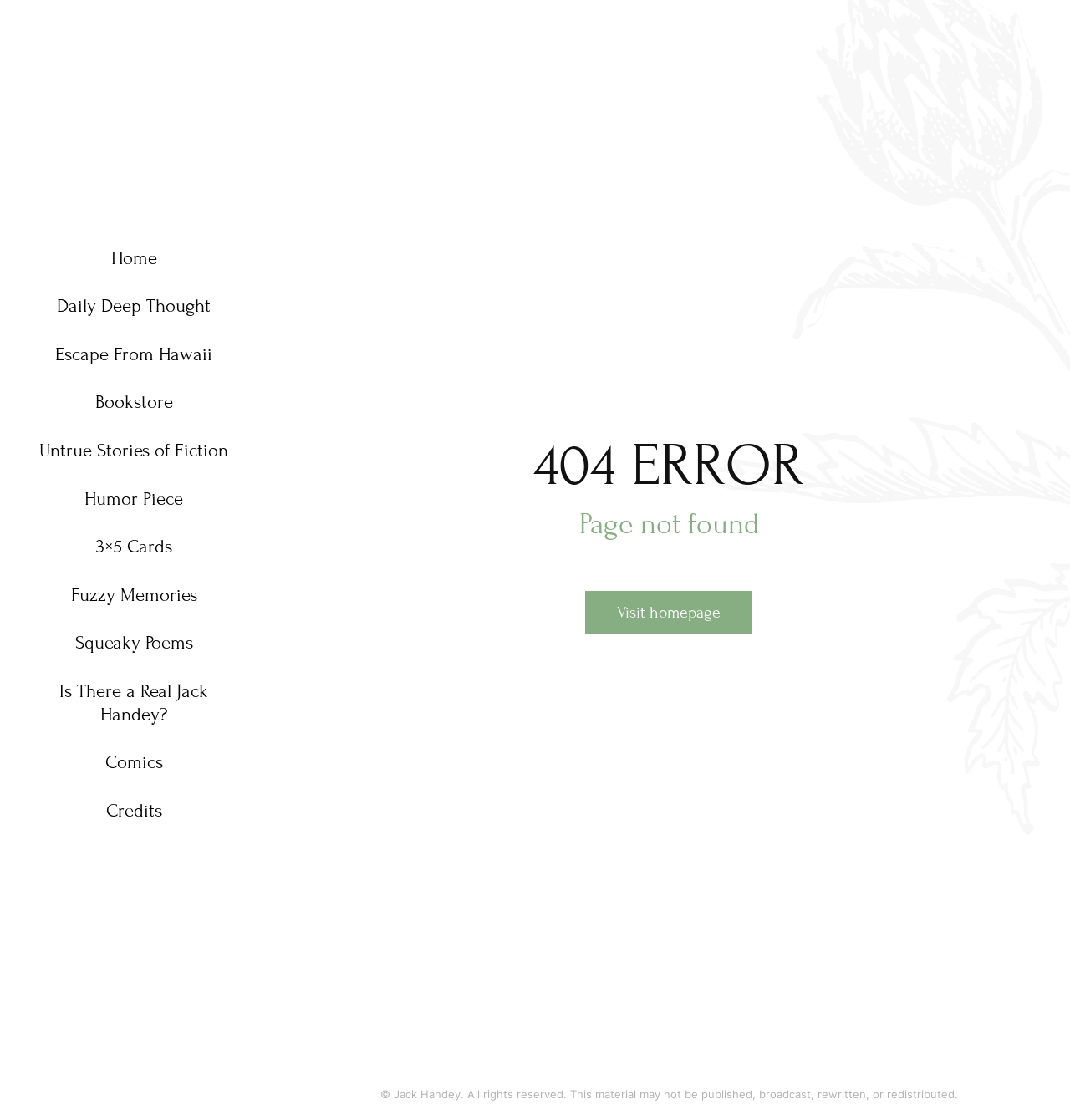What is the error code on the webpage?
Look at the image and construct a detailed response to the question.

The error code is 404, which is indicated by the heading '404 ERROR' on the webpage.